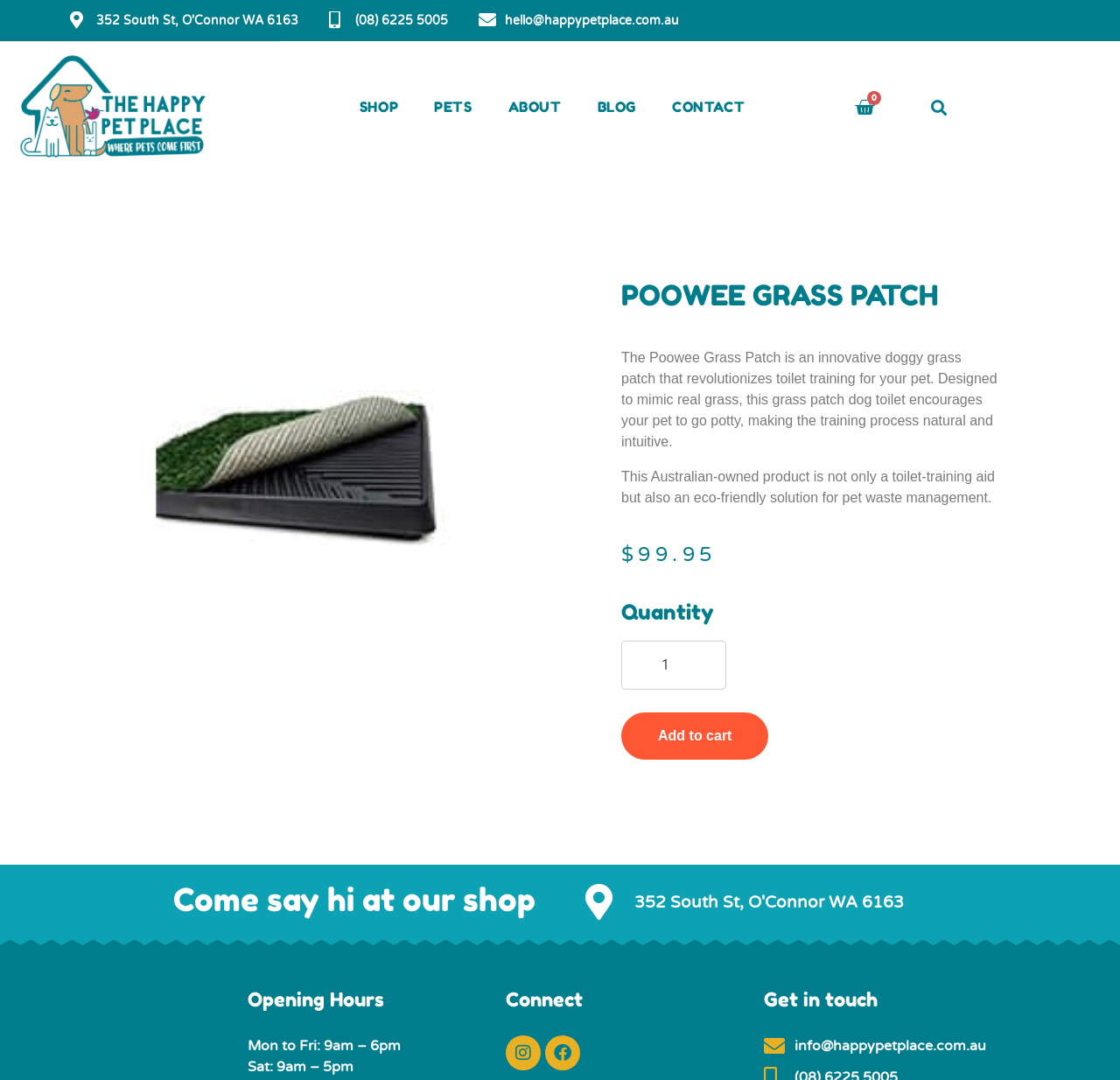Using the given element description, provide the bounding box coordinates (top-left x, top-left y, bottom-right x, bottom-right y) for the corresponding UI element in the screenshot: Write to us

None